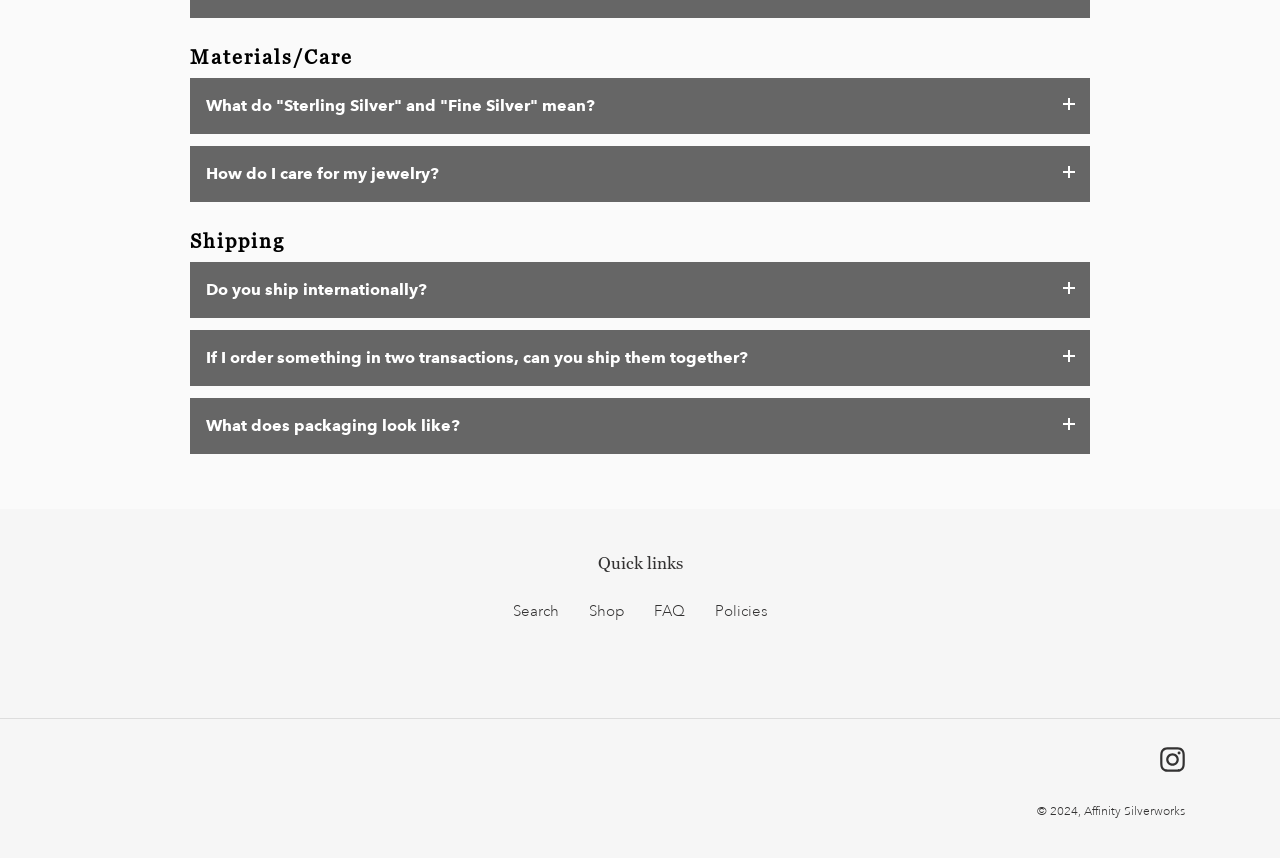Provide the bounding box coordinates of the HTML element this sentence describes: "Shop". The bounding box coordinates consist of four float numbers between 0 and 1, i.e., [left, top, right, bottom].

[0.46, 0.701, 0.487, 0.723]